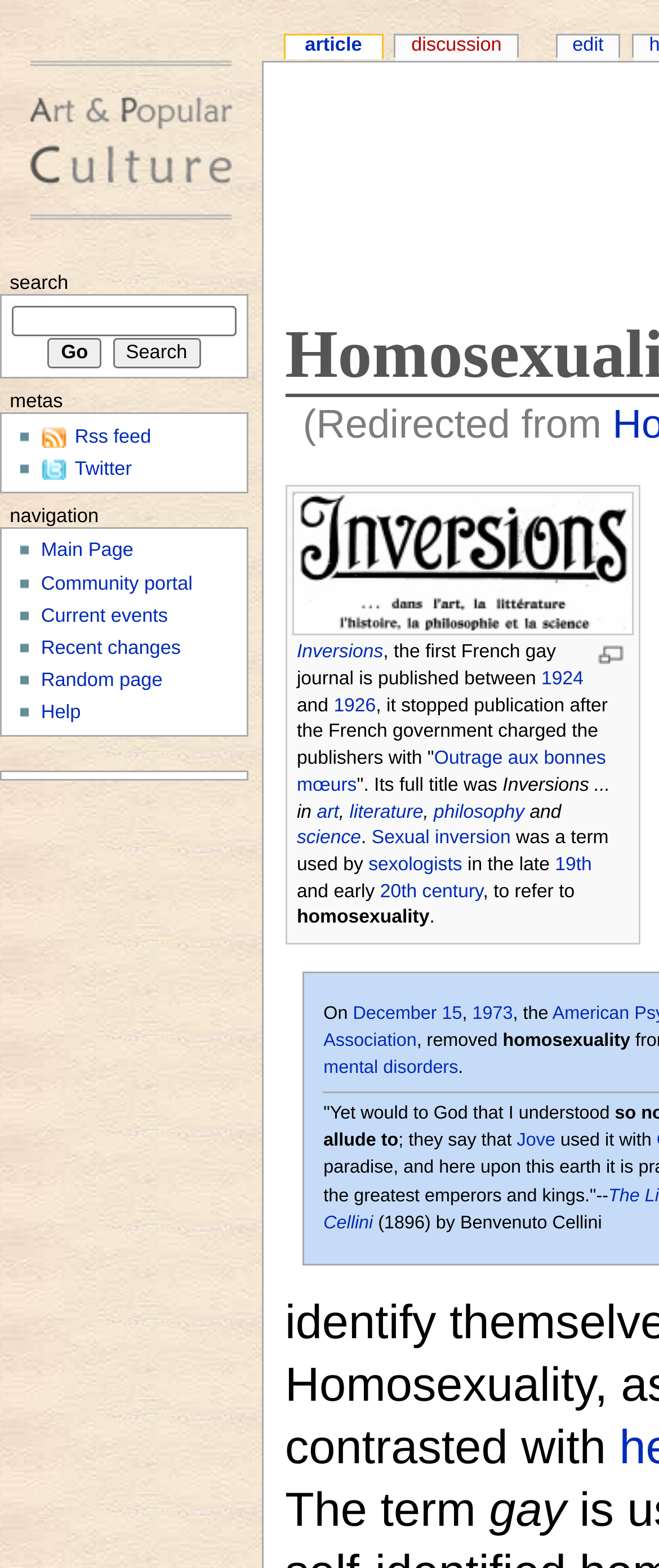Offer an in-depth caption of the entire webpage.

The webpage is about Homosexuality and its relation to art and popular culture. At the top, there is a title "Homosexuality - The Art and Popular Culture Encyclopedia" and a redirect notice "(Redirected from..." in a smaller font. Below the title, there is a paragraph of text discussing the first French gay journal "Inversions" published between 1924 and 1926, which was stopped by the French government. The text is accompanied by an image related to the journal.

To the right of the image, there are links to enlarge the image and a link to "Inversions" with a brief description. The text continues below, discussing the journal's full title and its relation to sexual inversion, a term used by sexologists in the late 19th and early 20th century to refer to homosexuality.

On the top-left corner, there are three links: "article", "discussion", and "edit", with their corresponding key shortcuts. Below these links, there is a "Main Page" link and a search bar with a "Go" and "Search" button.

On the left side of the page, there are several headings: "search", "metas", and "navigation". Under "metas", there are links to "Rss feed" and "Twitter". Under "navigation", there are links to "Main Page", "Community portal", "Current events", "Recent changes", "Random page", and "Help", each with a brief description.

At the bottom of the page, there is a single word "gay" in a larger font.